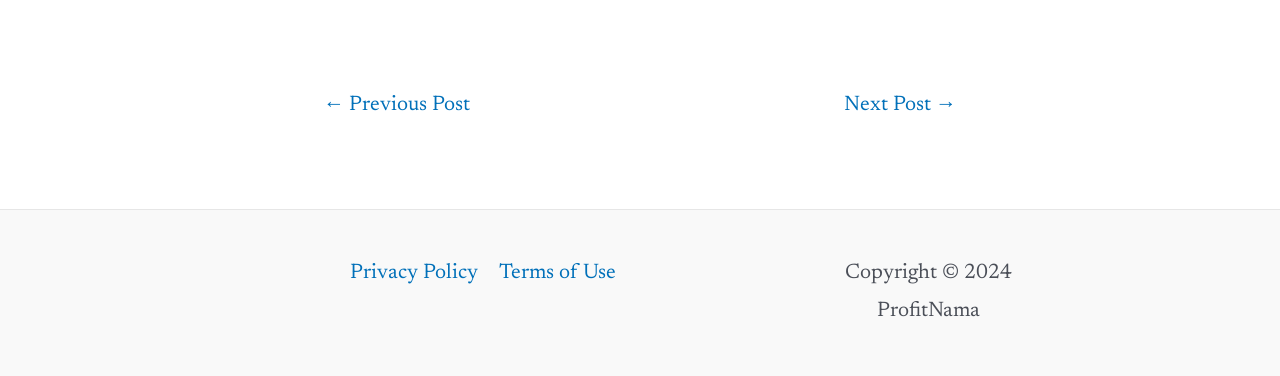Answer the question with a brief word or phrase:
What is the copyright year of ProfitNama?

2024